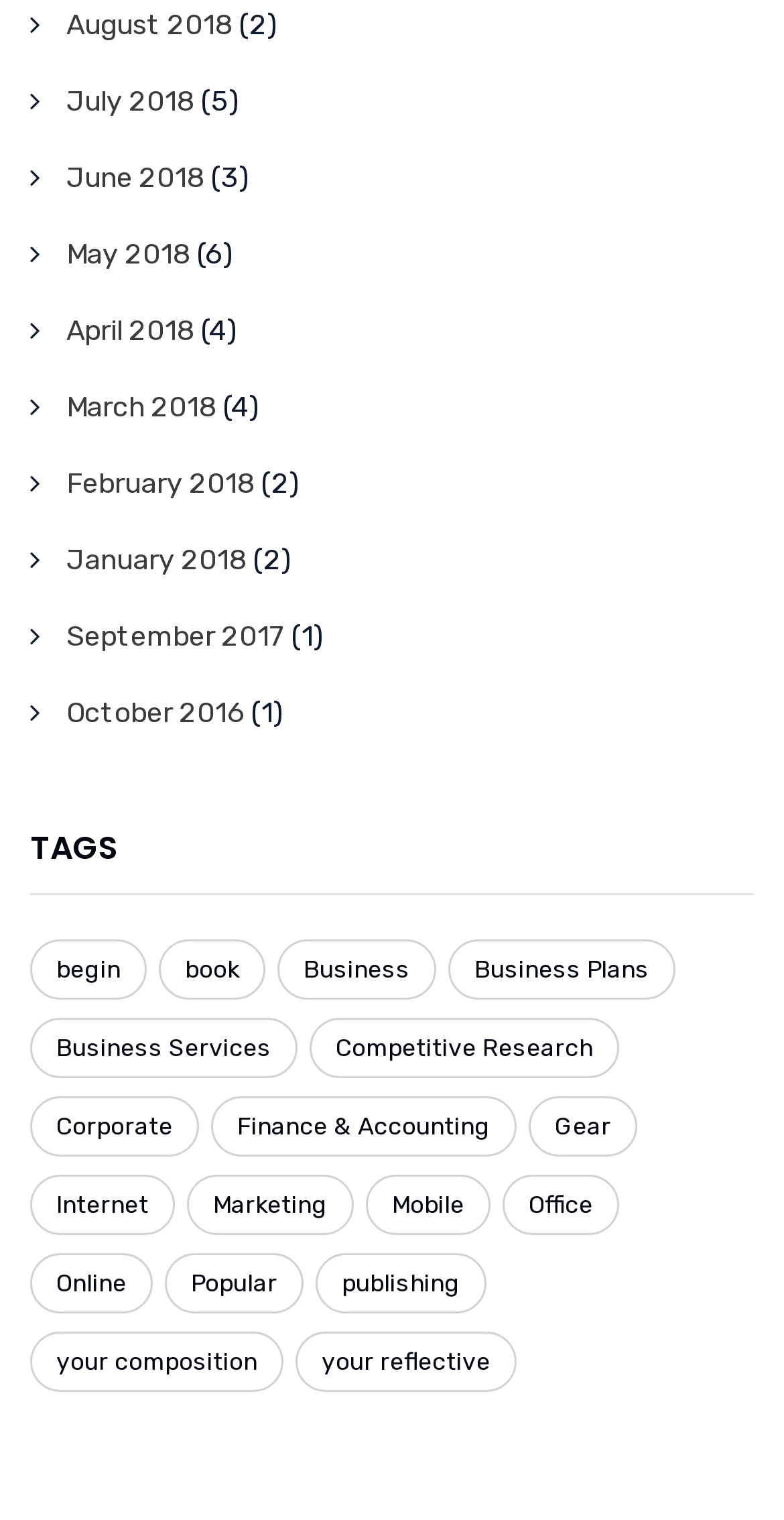What is the earliest month listed?
From the image, respond with a single word or phrase.

September 2017